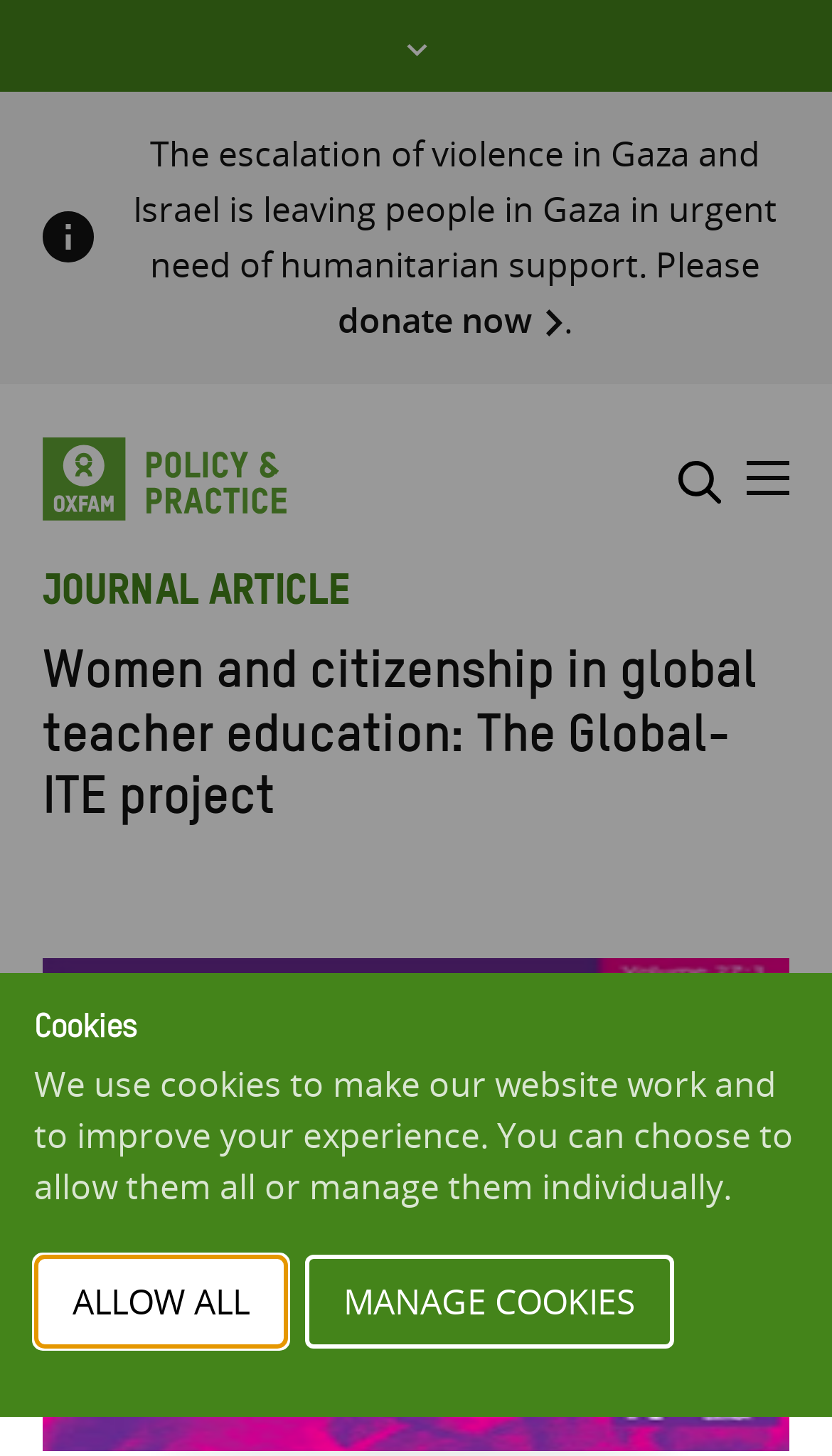Please identify the bounding box coordinates of the element's region that needs to be clicked to fulfill the following instruction: "Click the 'Manage cookies' button". The bounding box coordinates should consist of four float numbers between 0 and 1, i.e., [left, top, right, bottom].

[0.0, 0.885, 0.154, 0.973]